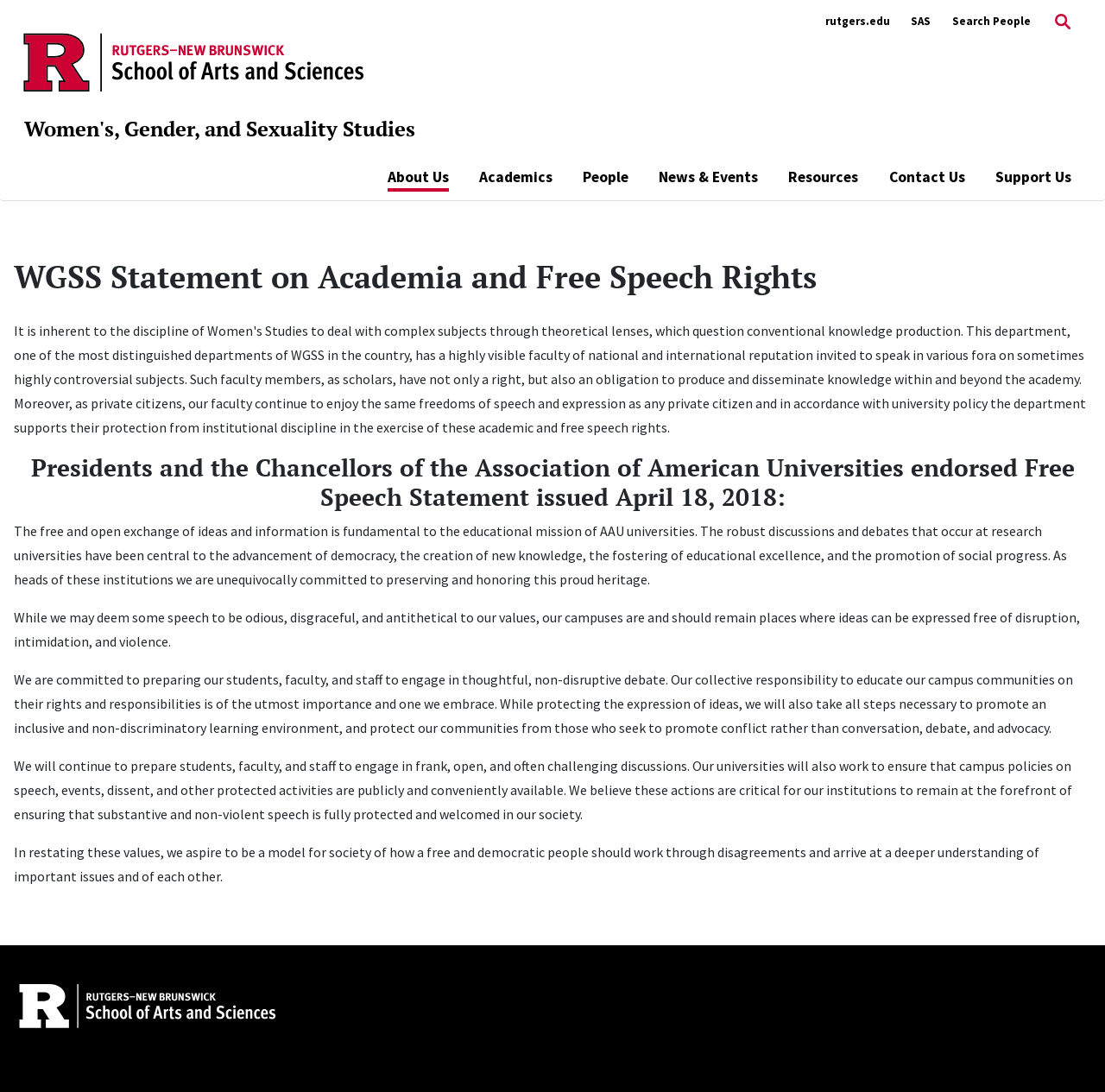Provide a one-word or one-phrase answer to the question:
What is the name of the department?

Women's, Gender, and Sexuality Studies